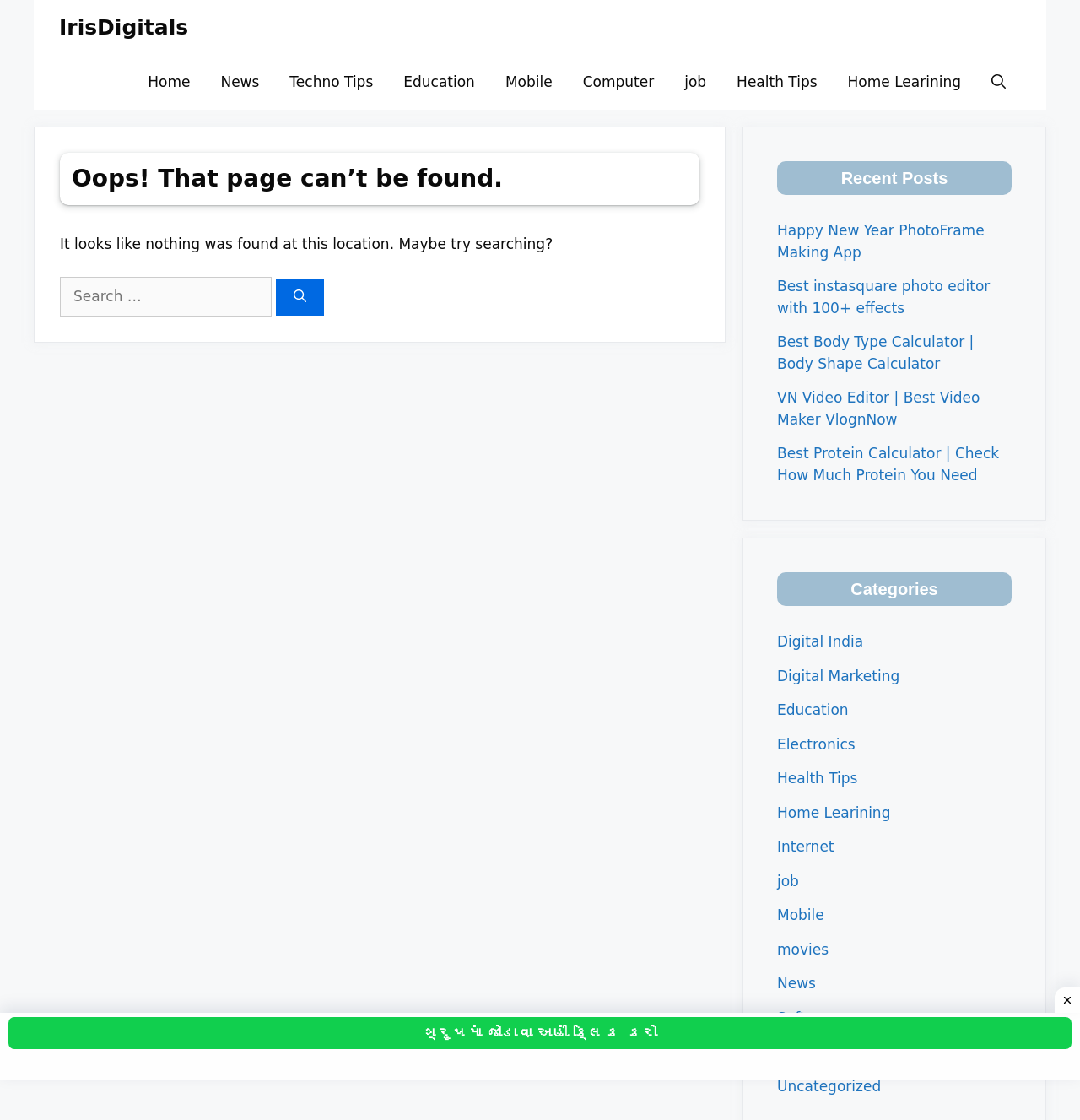Specify the bounding box coordinates of the area to click in order to follow the given instruction: "Click on Education category."

[0.72, 0.626, 0.786, 0.641]